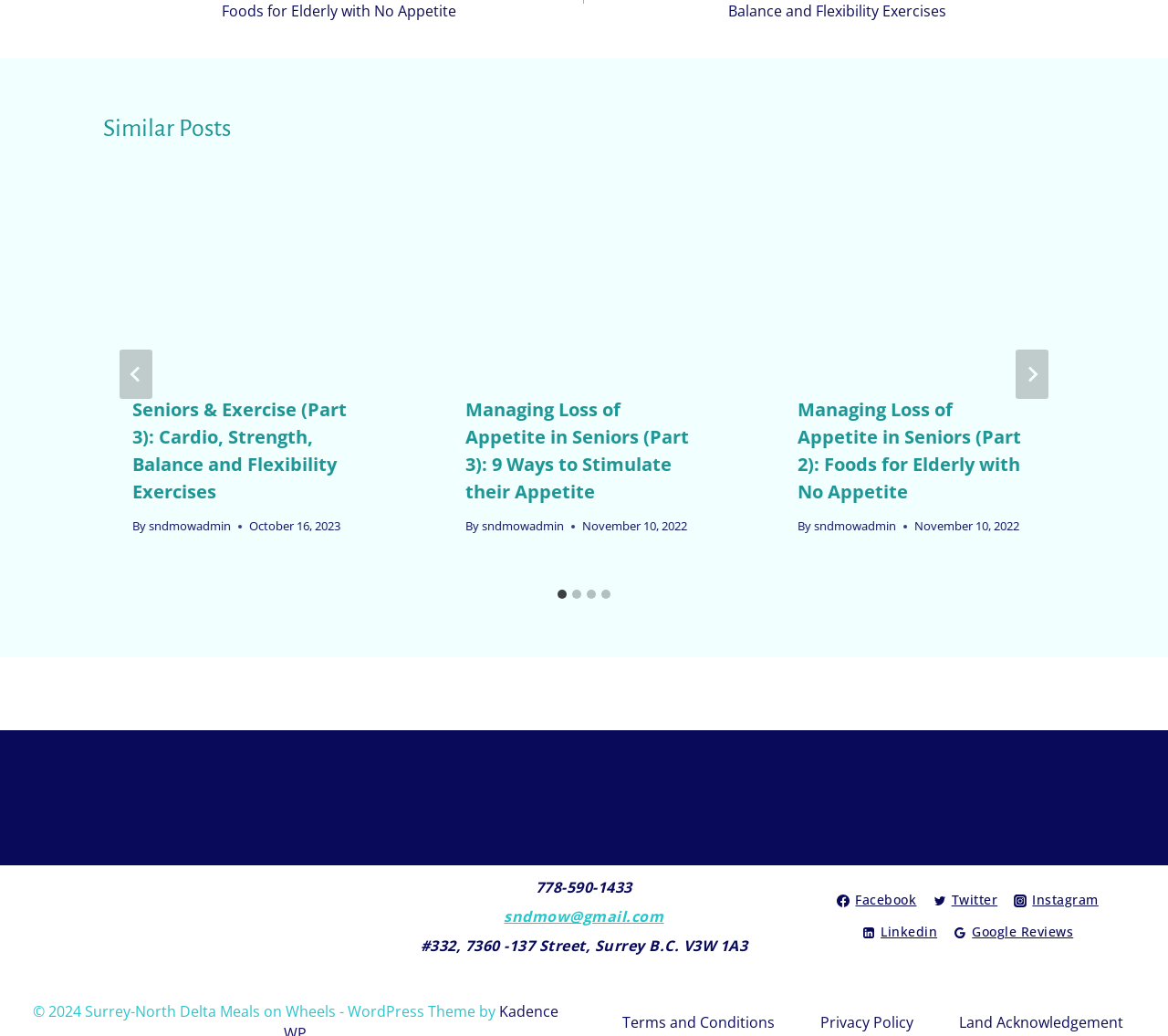Please determine the bounding box coordinates of the element to click on in order to accomplish the following task: "View the 'Our Yearly Supporters' section". Ensure the coordinates are four float numbers ranging from 0 to 1, i.e., [left, top, right, bottom].

[0.019, 0.728, 0.191, 0.797]